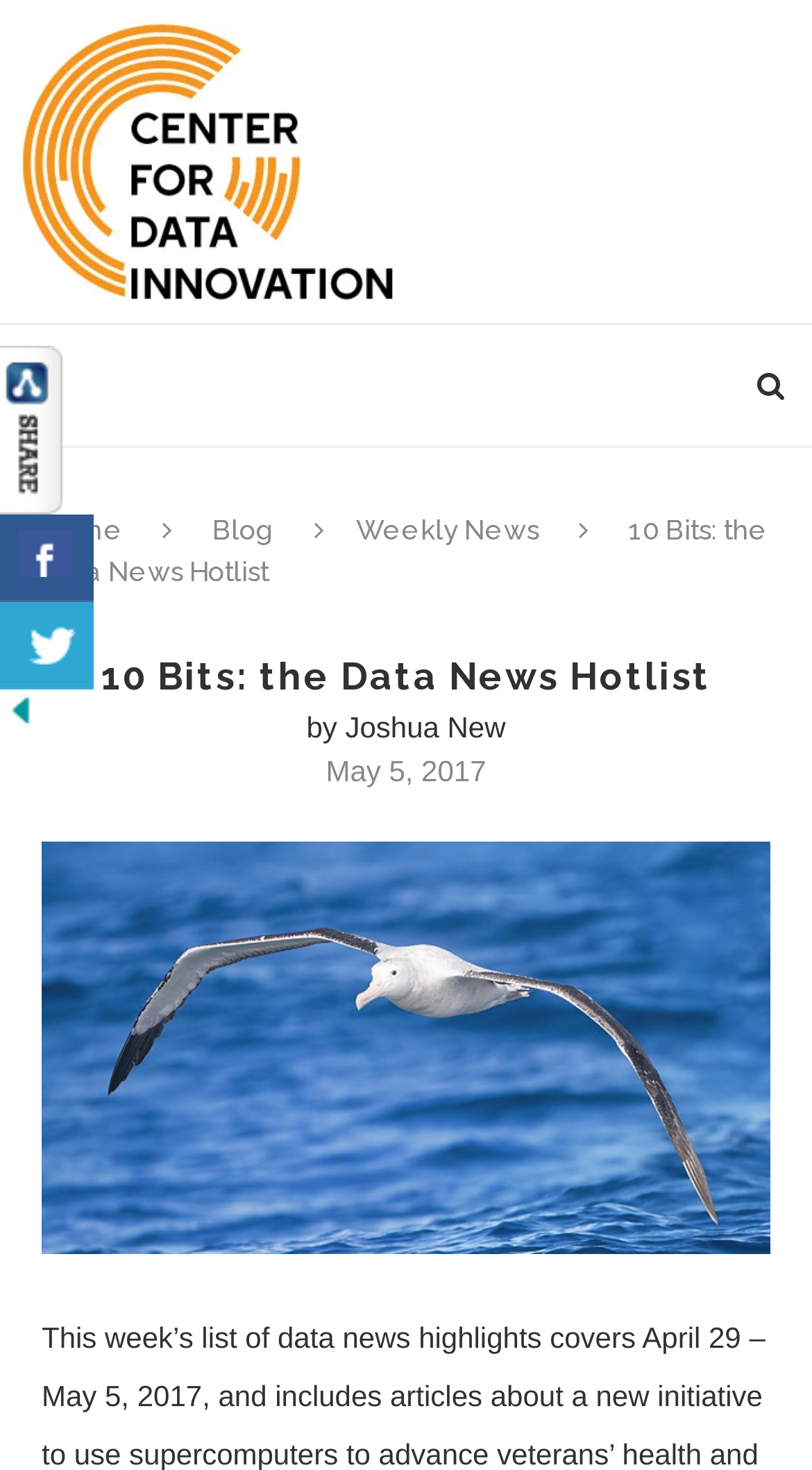Identify the bounding box coordinates of the area that should be clicked in order to complete the given instruction: "share on Facebook". The bounding box coordinates should be four float numbers between 0 and 1, i.e., [left, top, right, bottom].

[0.0, 0.35, 0.115, 0.41]